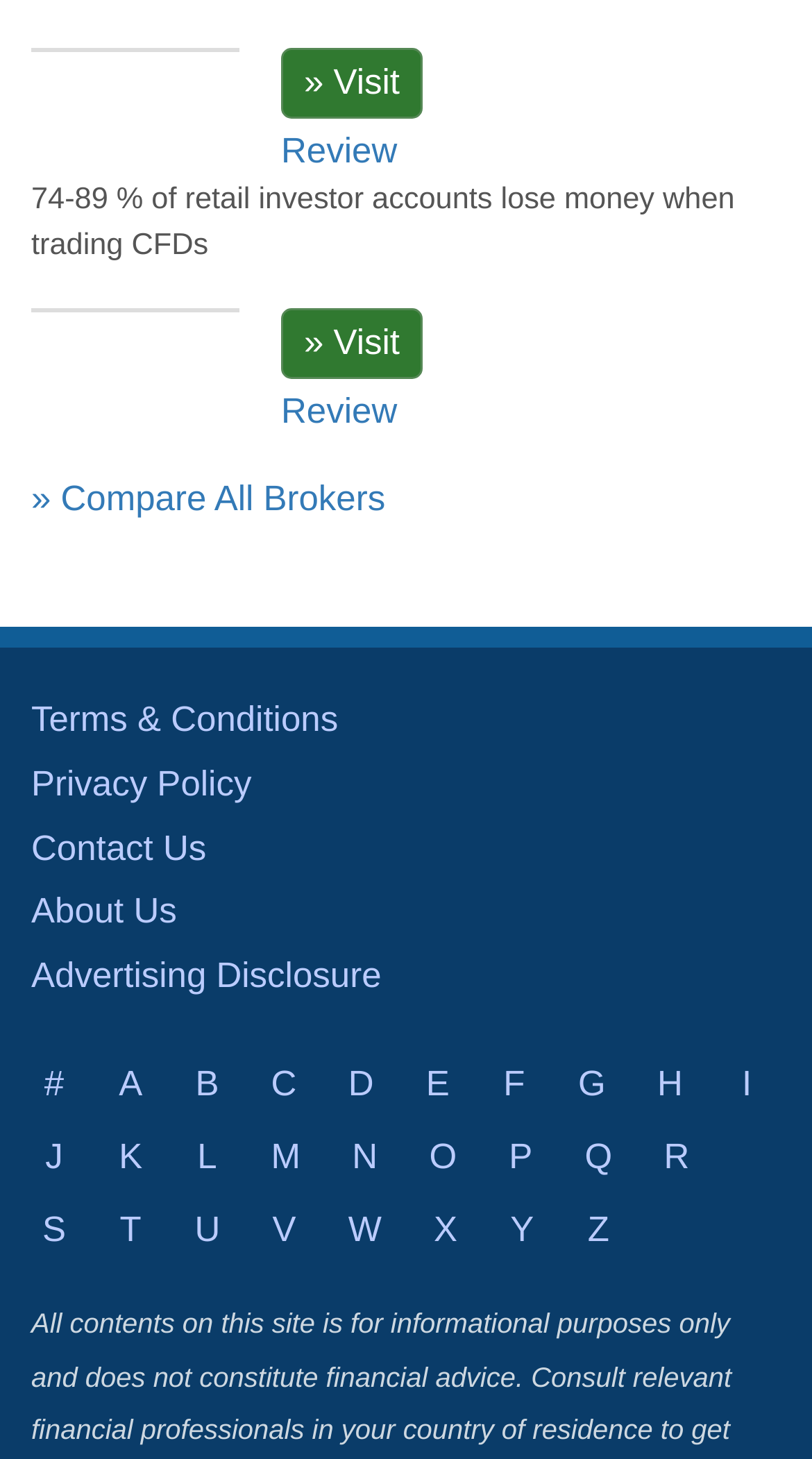What is the alphabet sequence at the bottom of the page?
From the image, respond with a single word or phrase.

A to Z